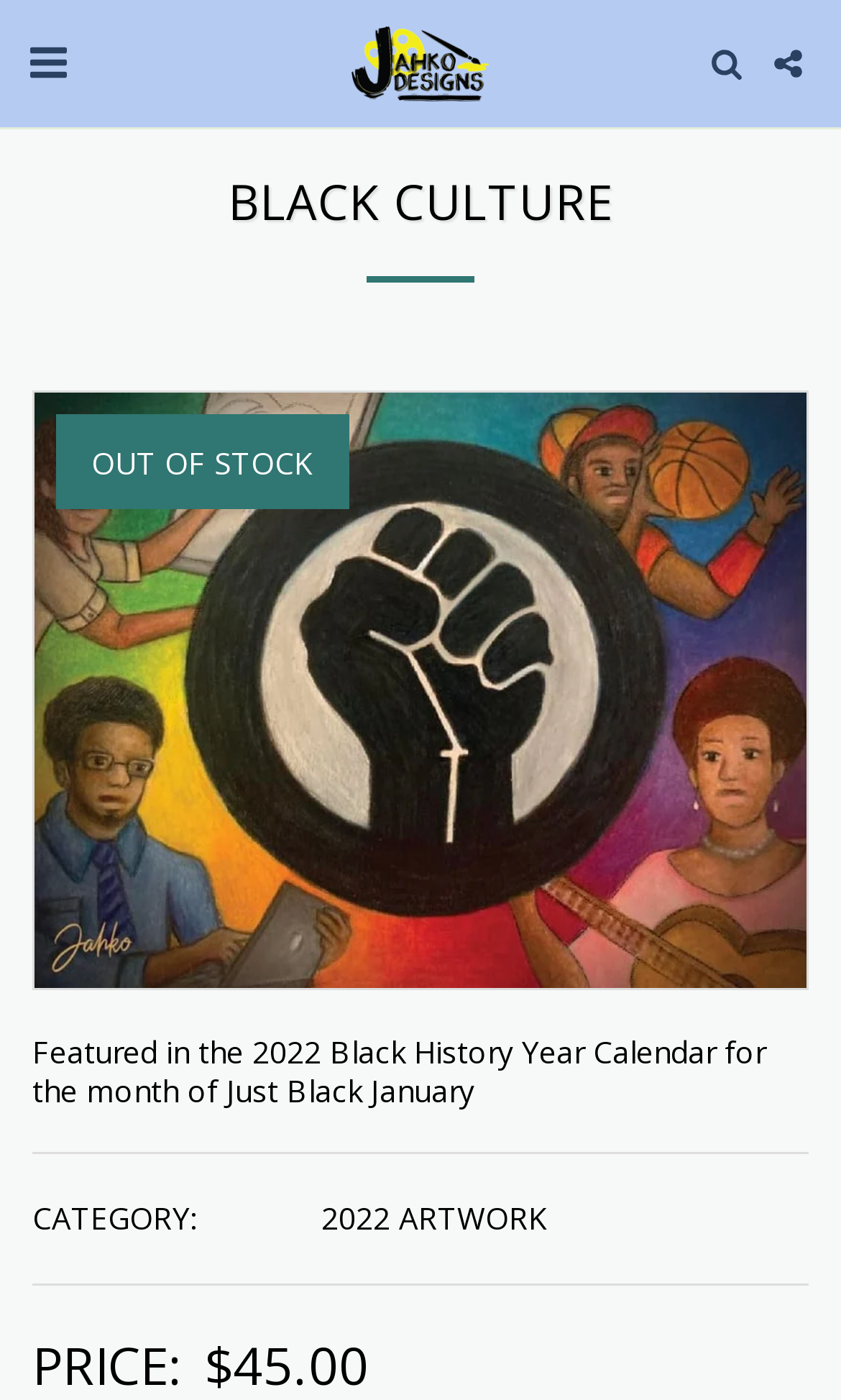Refer to the element description alt="bars" and identify the corresponding bounding box in the screenshot. Format the coordinates as (top-left x, top-left y, bottom-right x, bottom-right y) with values in the range of 0 to 1.

[0.013, 0.013, 0.1, 0.076]